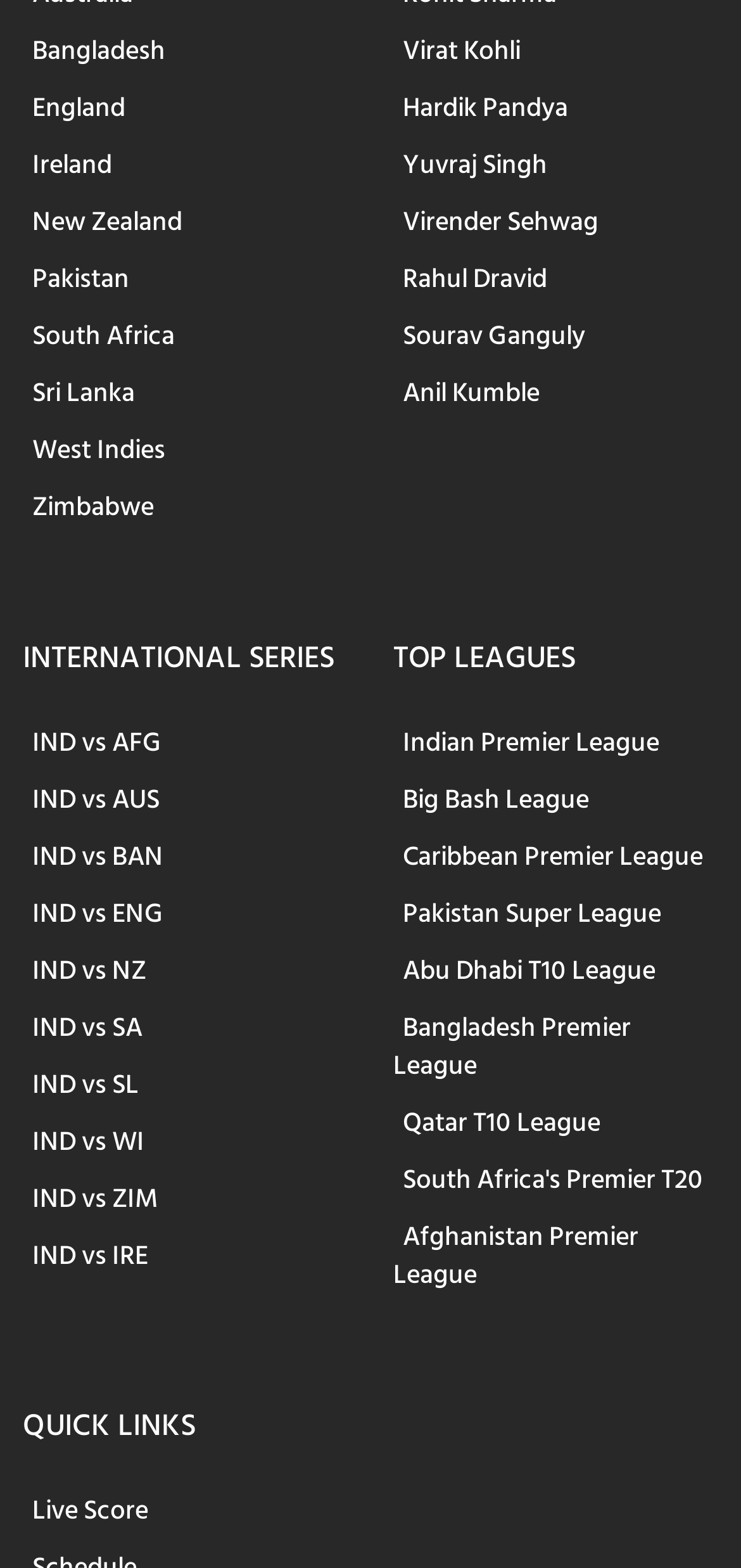What is the name of the league mentioned below Indian Premier League?
Based on the visual information, provide a detailed and comprehensive answer.

Under the 'TOP LEAGUES' section, I found a list of links to various leagues. The link below 'Indian Premier League' is 'Big Bash League'.